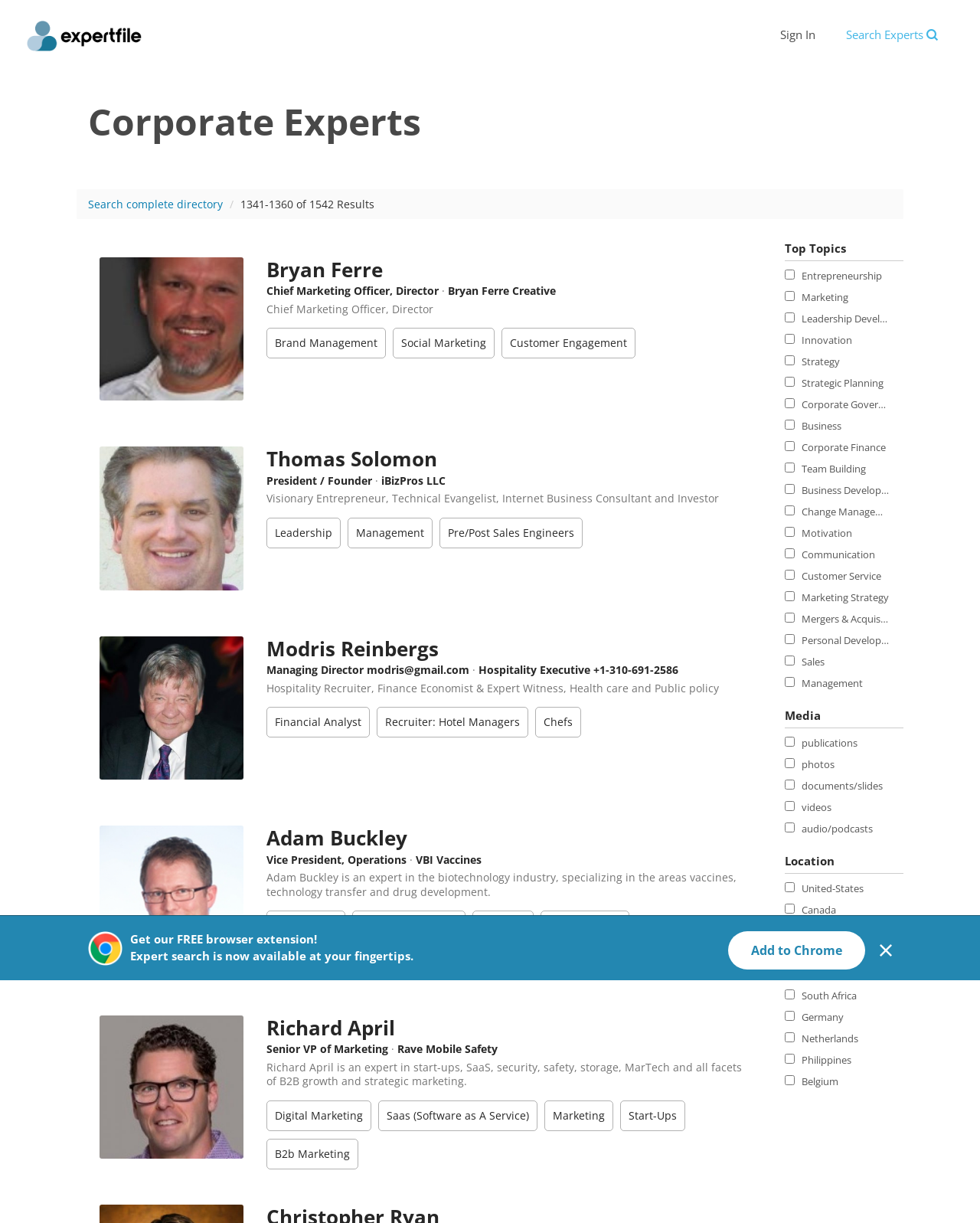Provide the bounding box coordinates of the HTML element described by the text: "Team Building". The coordinates should be in the format [left, top, right, bottom] with values between 0 and 1.

[0.801, 0.377, 0.884, 0.389]